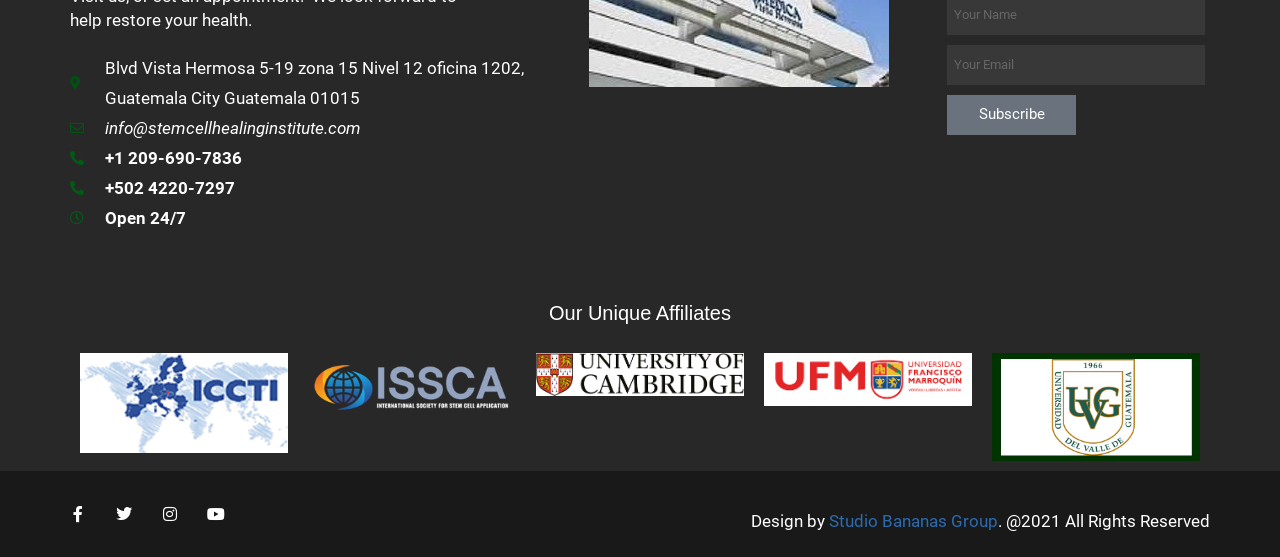Find the bounding box of the element with the following description: "Subscribe". The coordinates must be four float numbers between 0 and 1, formatted as [left, top, right, bottom].

[0.74, 0.17, 0.841, 0.242]